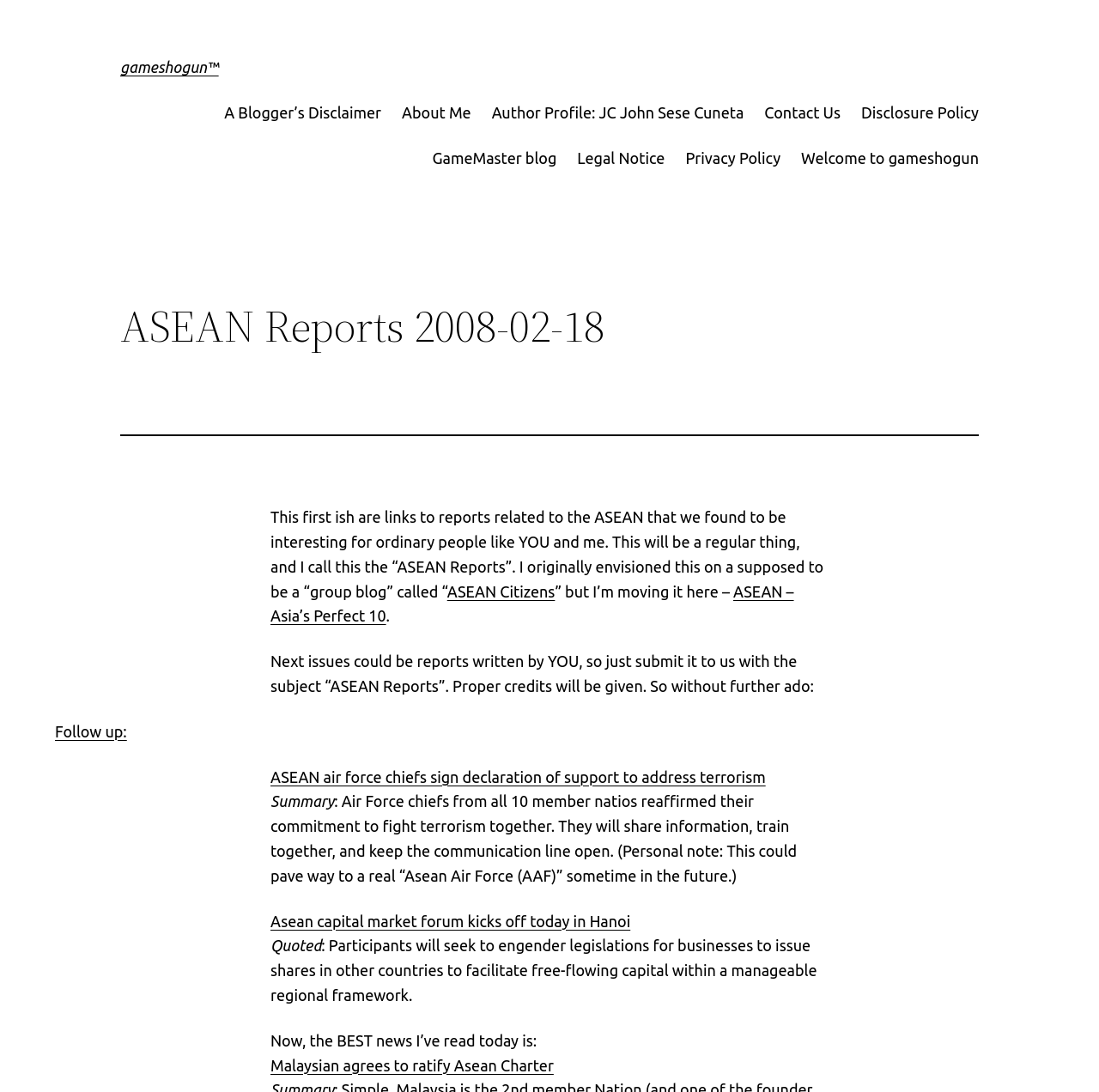Please determine the bounding box coordinates of the section I need to click to accomplish this instruction: "check the ASEAN air force chiefs sign declaration of support to address terrorism".

[0.246, 0.703, 0.697, 0.719]